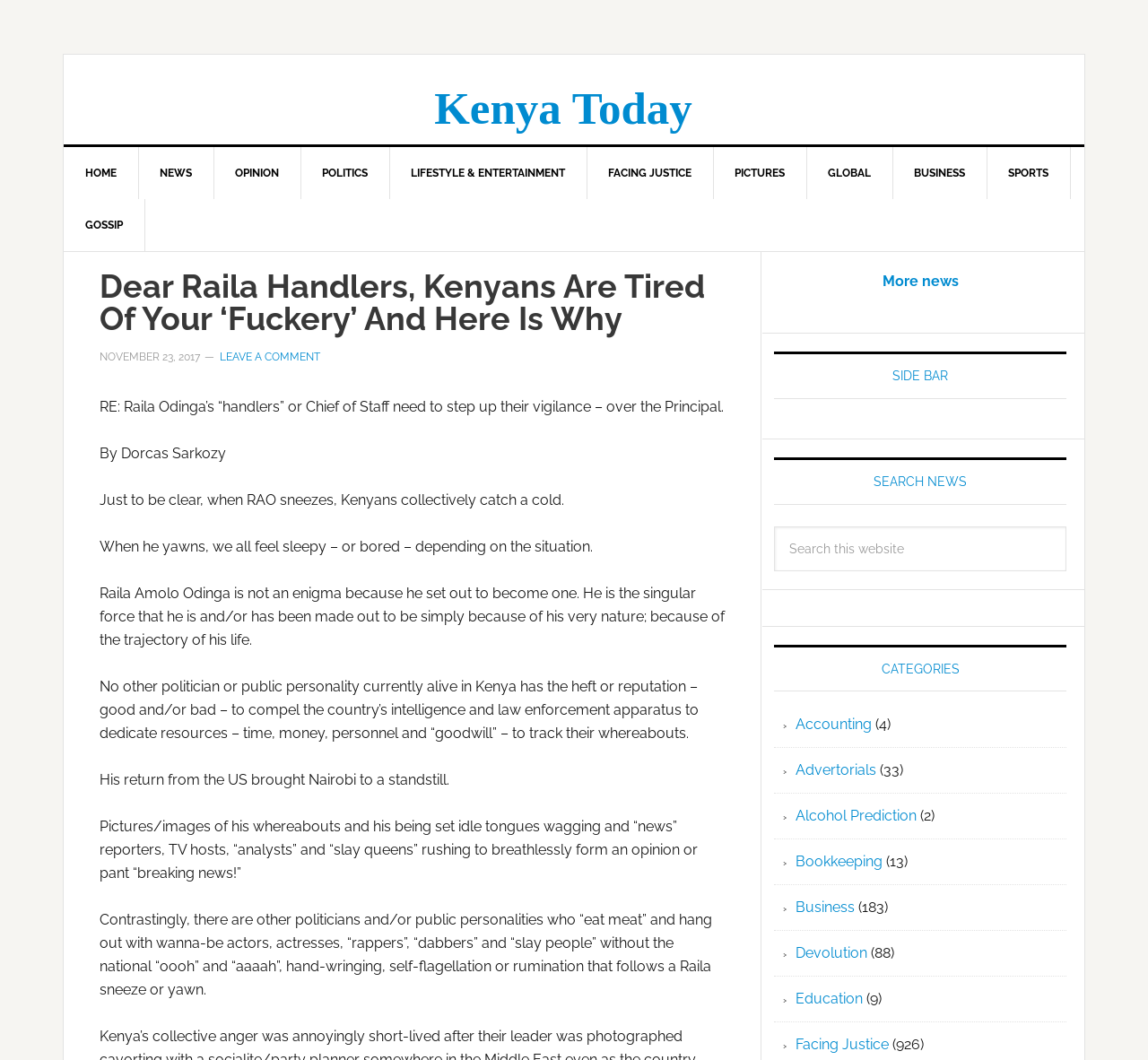Please look at the image and answer the question with a detailed explanation: How many categories are listed in the sidebar?

I determined the answer by counting the number of links under the 'CATEGORIES' heading in the sidebar, which lists 11 categories.